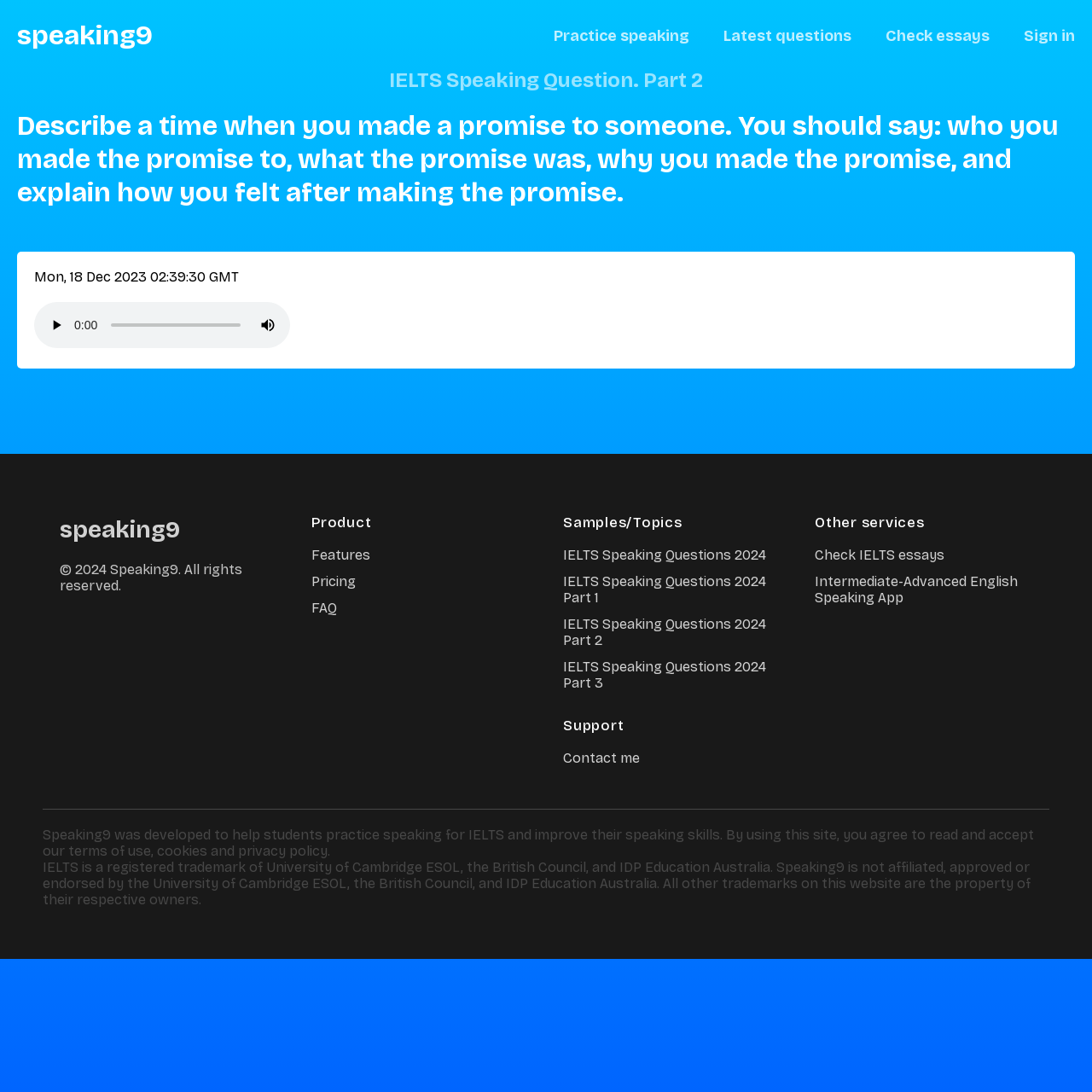What is the purpose of the audio player on the webpage?
Based on the image, answer the question with as much detail as possible.

The audio player is likely used to provide audio samples or practice materials for students to improve their speaking skills, which is the main purpose of the Speaking9 website.